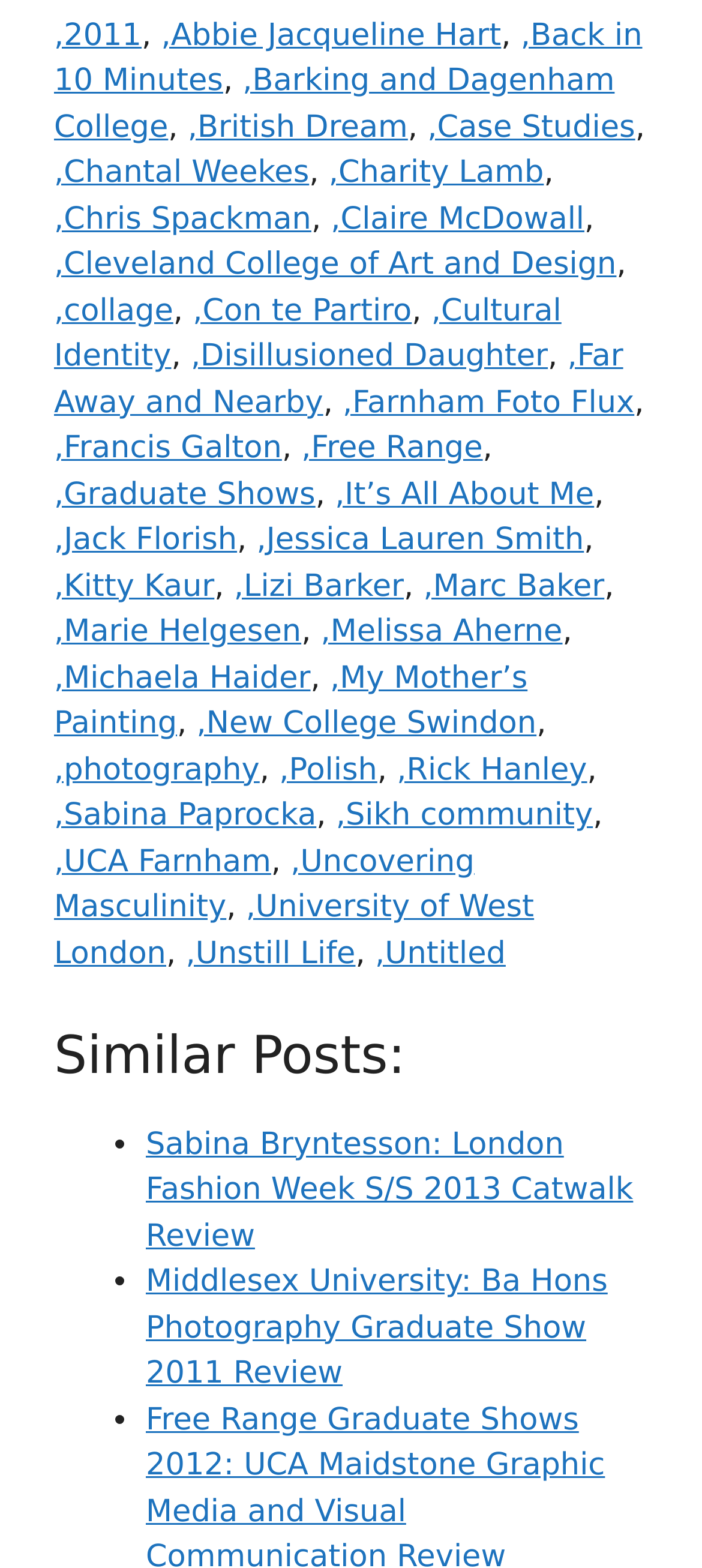What is the last link listed under 'Categories'? Analyze the screenshot and reply with just one word or a short phrase.

Untitled